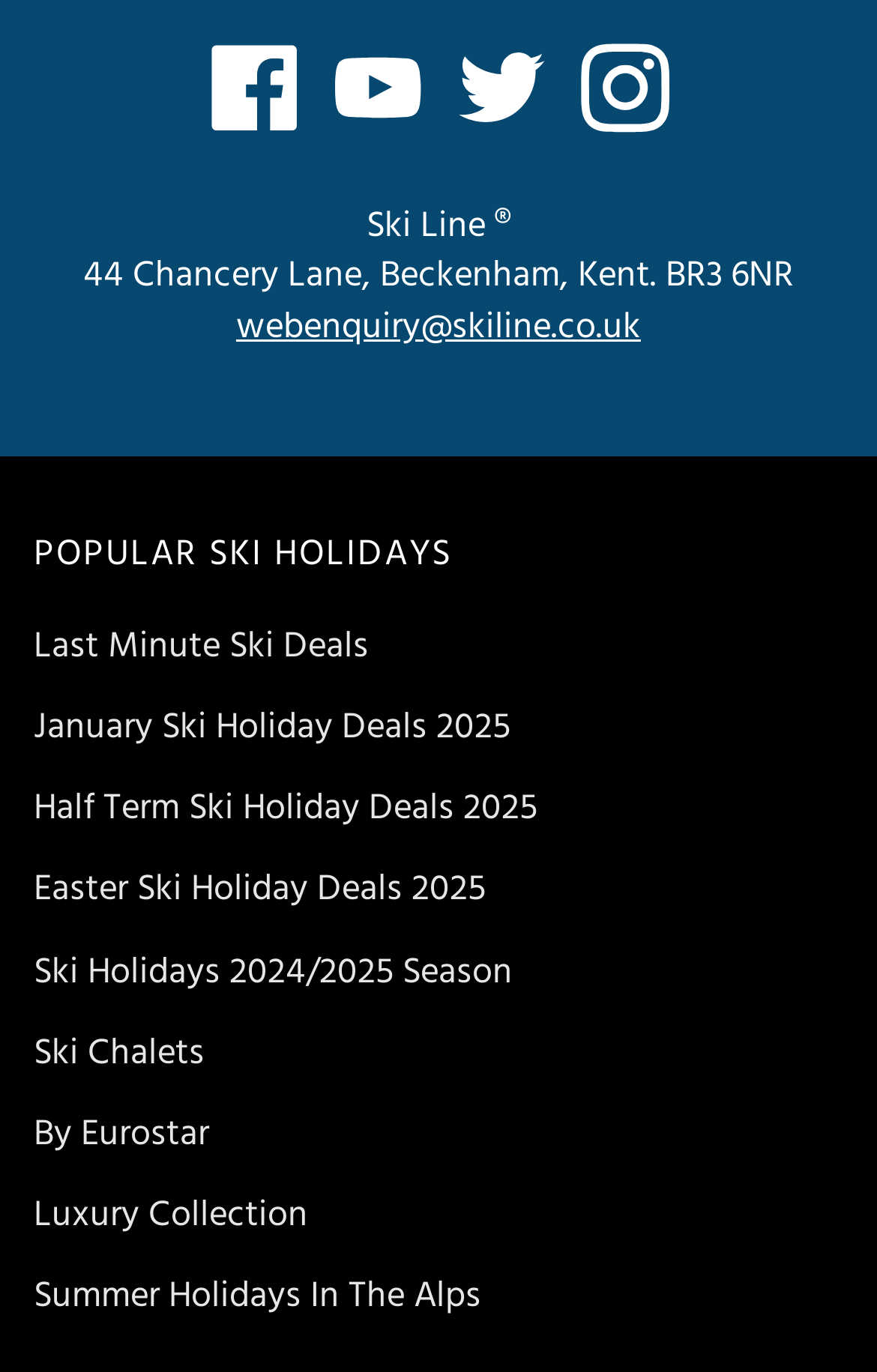What type of holidays are featured?
Using the visual information from the image, give a one-word or short-phrase answer.

Ski holidays